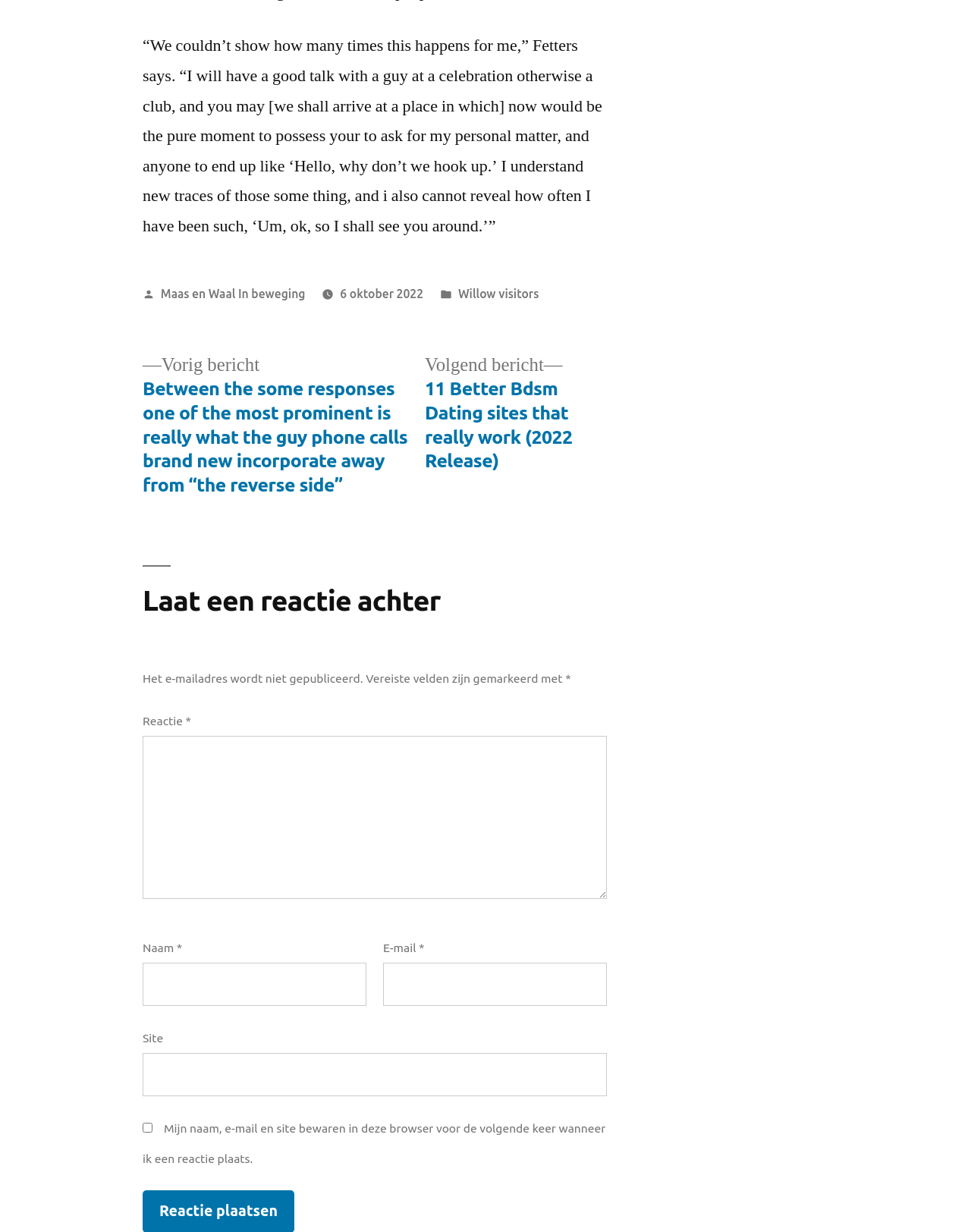What is the purpose of the checkbox at the bottom of the comment section?
Using the image, provide a concise answer in one word or a short phrase.

To save user information